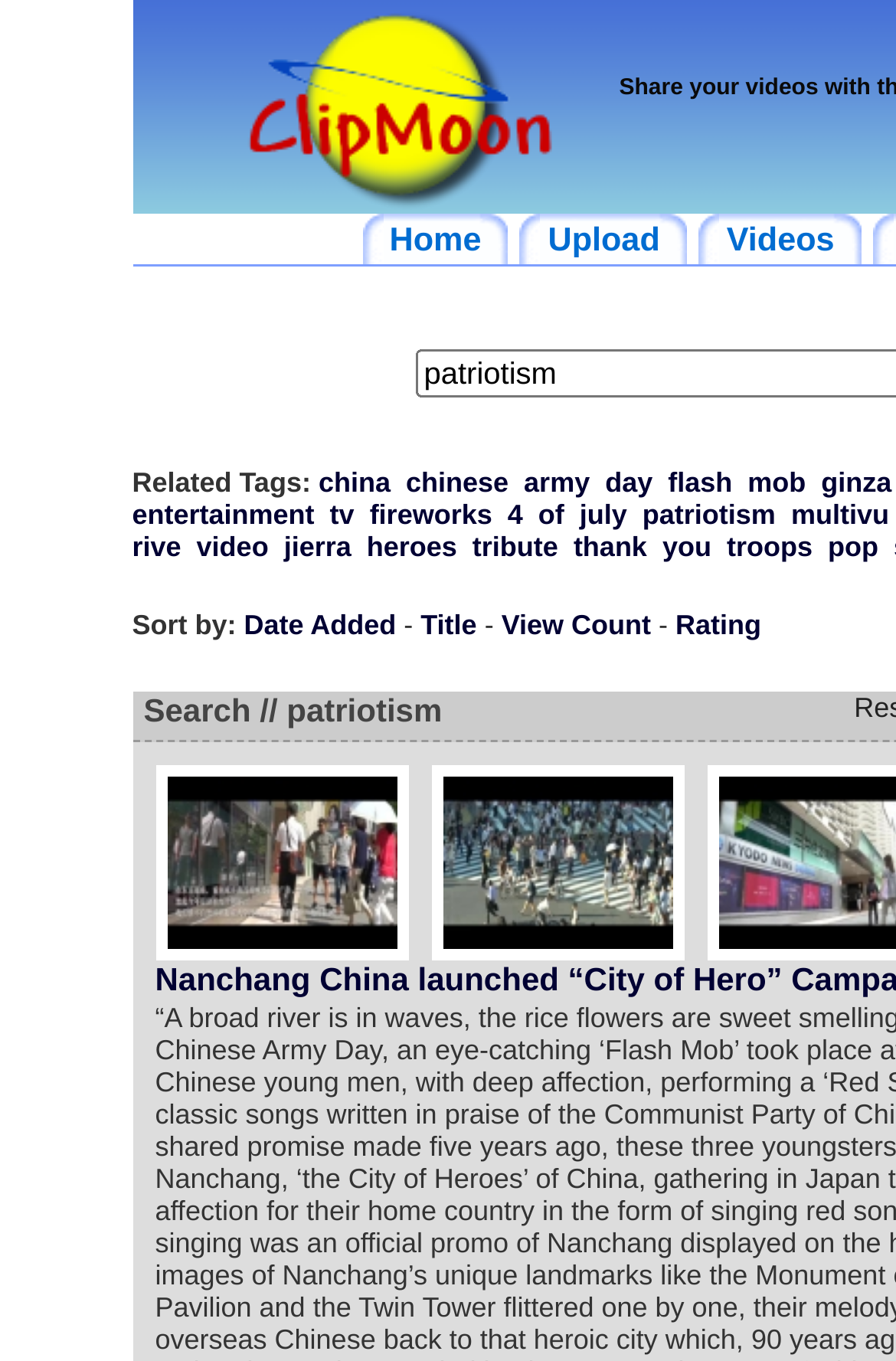Is there a search bar on the webpage?
Give a single word or phrase answer based on the content of the image.

Yes